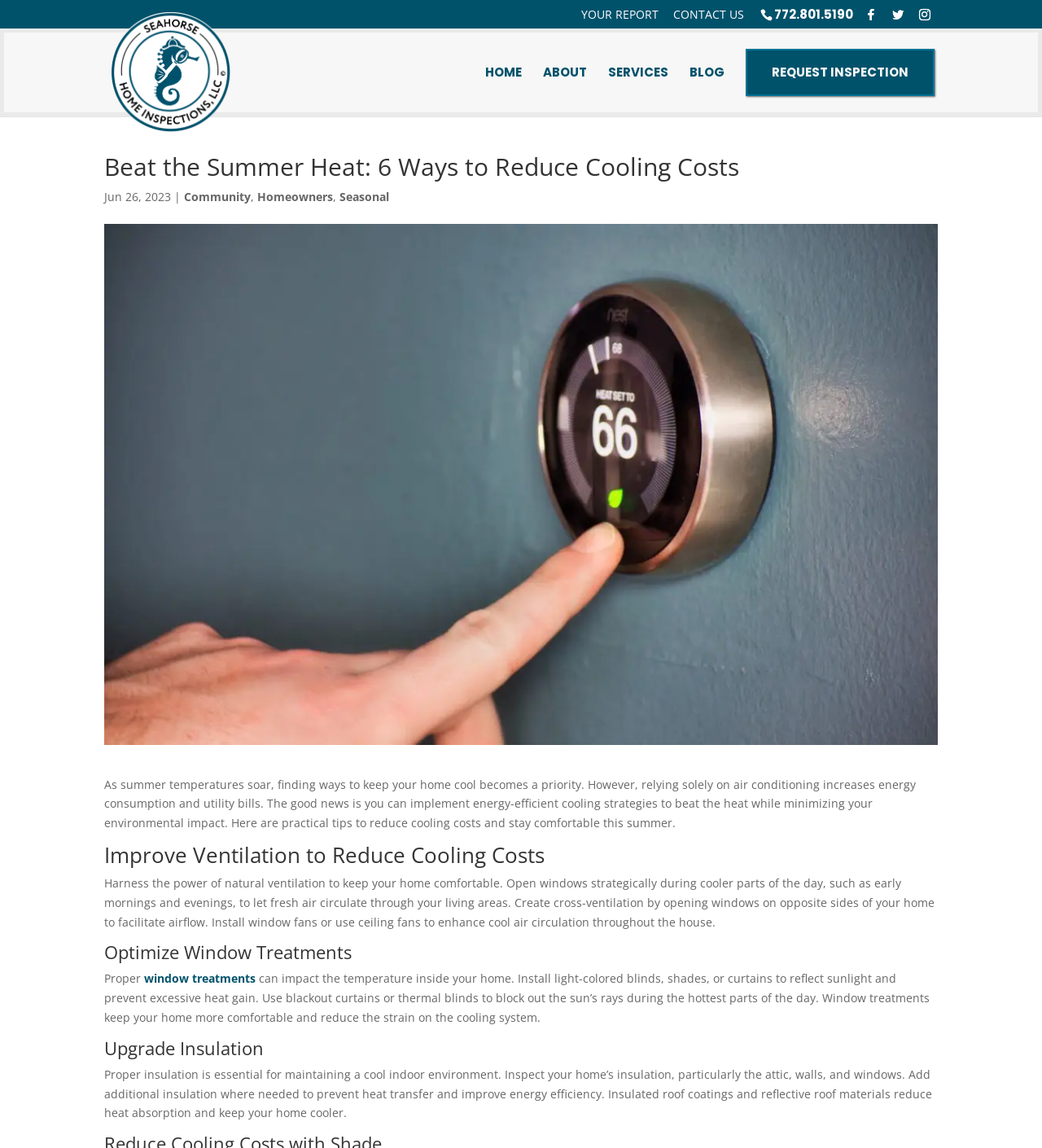Explain in detail what is displayed on the webpage.

The webpage is about reducing cooling costs and staying comfortable during the summer. At the top, there is a navigation menu with links to "HOME", "ABOUT", "SERVICES", "BLOG", and "REQUEST INSPECTION". Below the navigation menu, there is a heading that reads "Beat the Summer Heat: 6 Ways to Reduce Cooling Costs". 

To the right of the heading, there is a date "Jun 26, 2023" followed by a series of links to "Community", "Homeowners", and "Seasonal". Below this section, there is a large image related to reducing cooling costs. 

The main content of the webpage is divided into sections, each with a heading and a paragraph of text. The first section is about improving ventilation to reduce cooling costs, and it provides tips on how to harness natural ventilation and use window fans or ceiling fans to enhance cool air circulation. 

The second section is about optimizing window treatments, and it explains how proper window treatments can impact the temperature inside the home. It suggests installing light-colored blinds, shades, or curtains to reflect sunlight and prevent excessive heat gain. 

The third section is about upgrading insulation, and it emphasizes the importance of proper insulation in maintaining a cool indoor environment. It advises inspecting the home's insulation, particularly in the attic, walls, and windows, and adding additional insulation where needed. 

Throughout the webpage, there are several links to other pages, including social media links at the top right corner, and a link to "YOUR REPORT" and "CONTACT US" at the top center. There is also a logo of "Seahorse Home Inspections LLC" at the top left corner, accompanied by a link to the company's homepage.